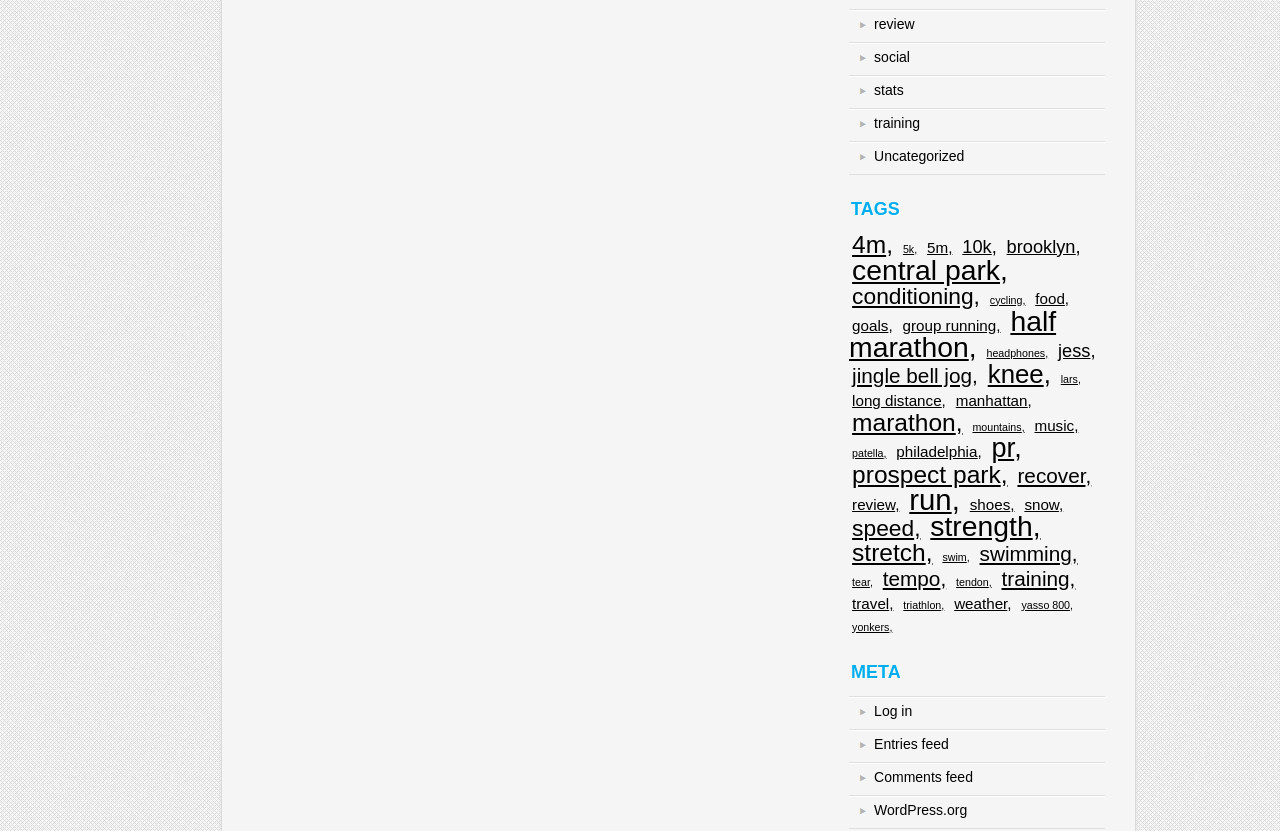Use a single word or phrase to answer the following:
What is the main category of the webpage?

Running